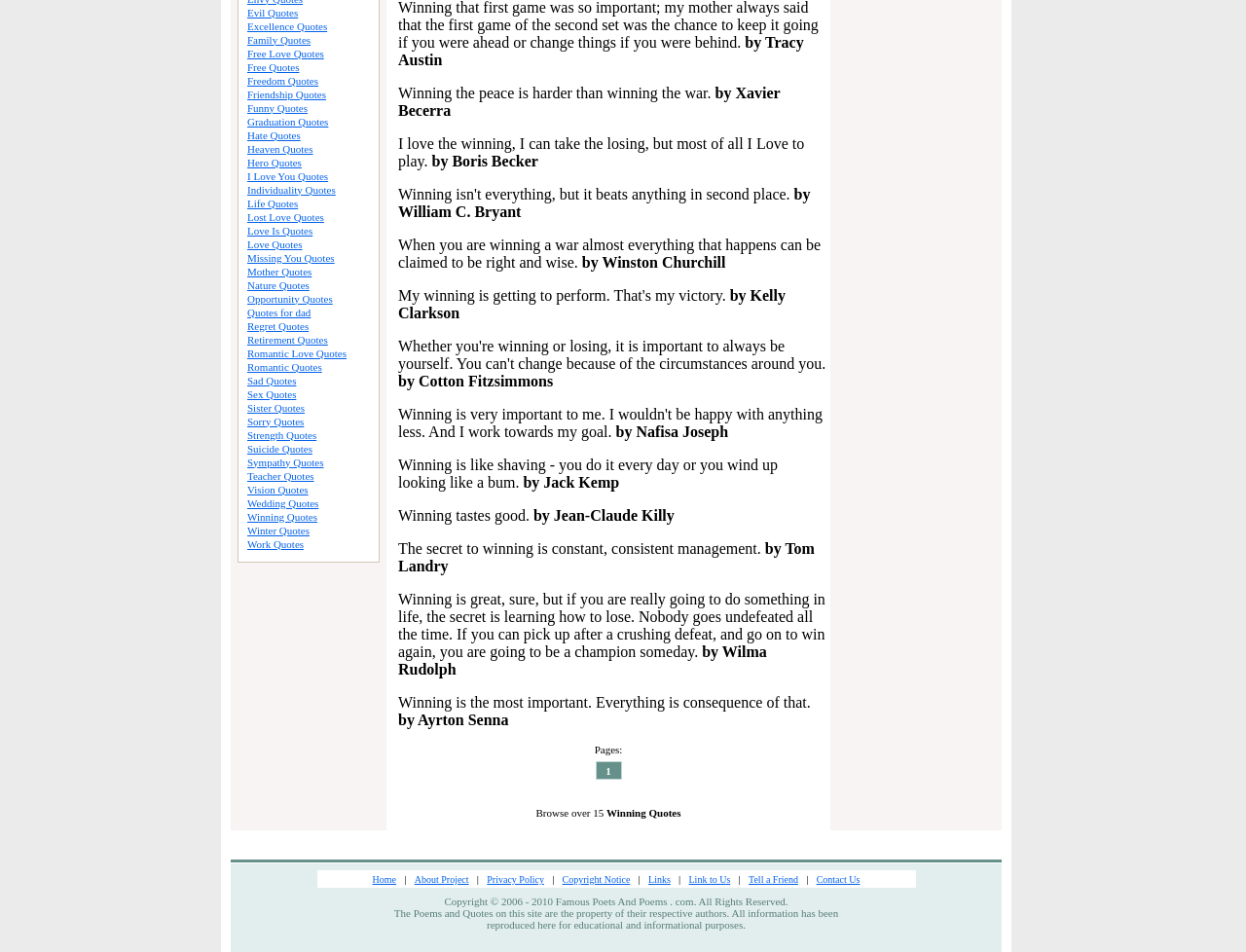Predict the bounding box of the UI element based on this description: "Quotes for dad".

[0.198, 0.322, 0.25, 0.334]